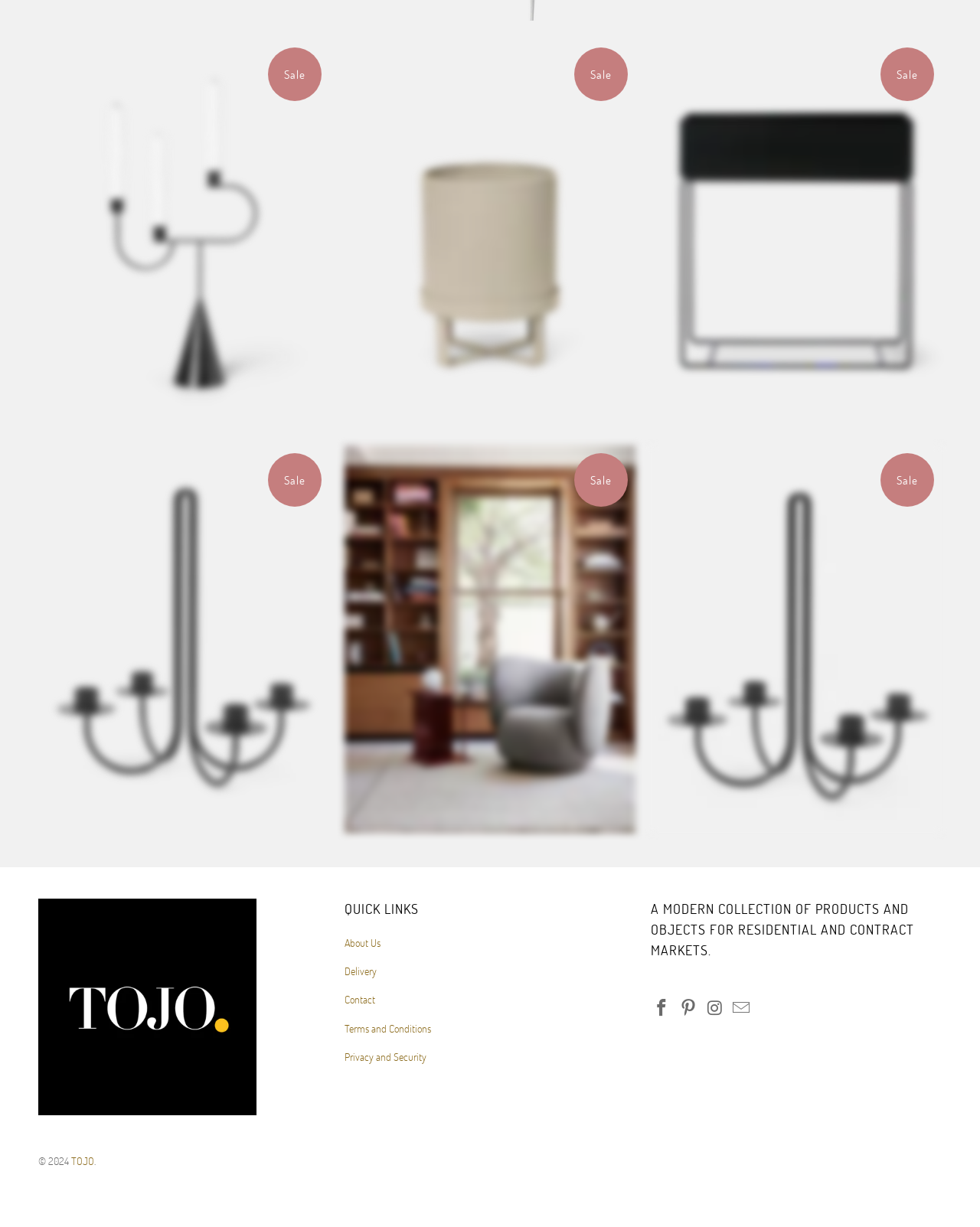With reference to the image, please provide a detailed answer to the following question: What is the brand of the first product?

The first product is 'Avant Candelabra Black' and its brand is 'ferm LIVING' which is mentioned in the StaticText element with ID 1310.